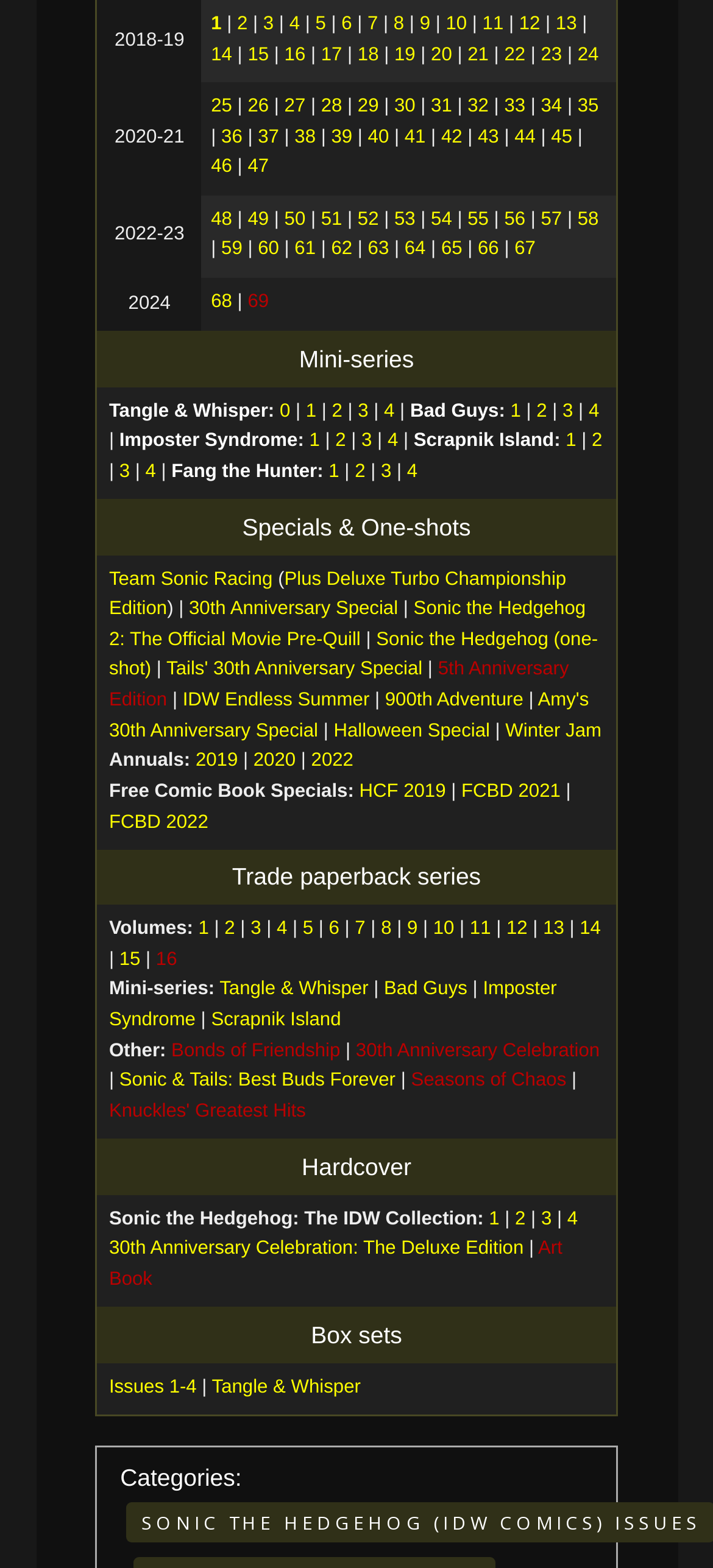Find and indicate the bounding box coordinates of the region you should select to follow the given instruction: "View more sharing options".

None